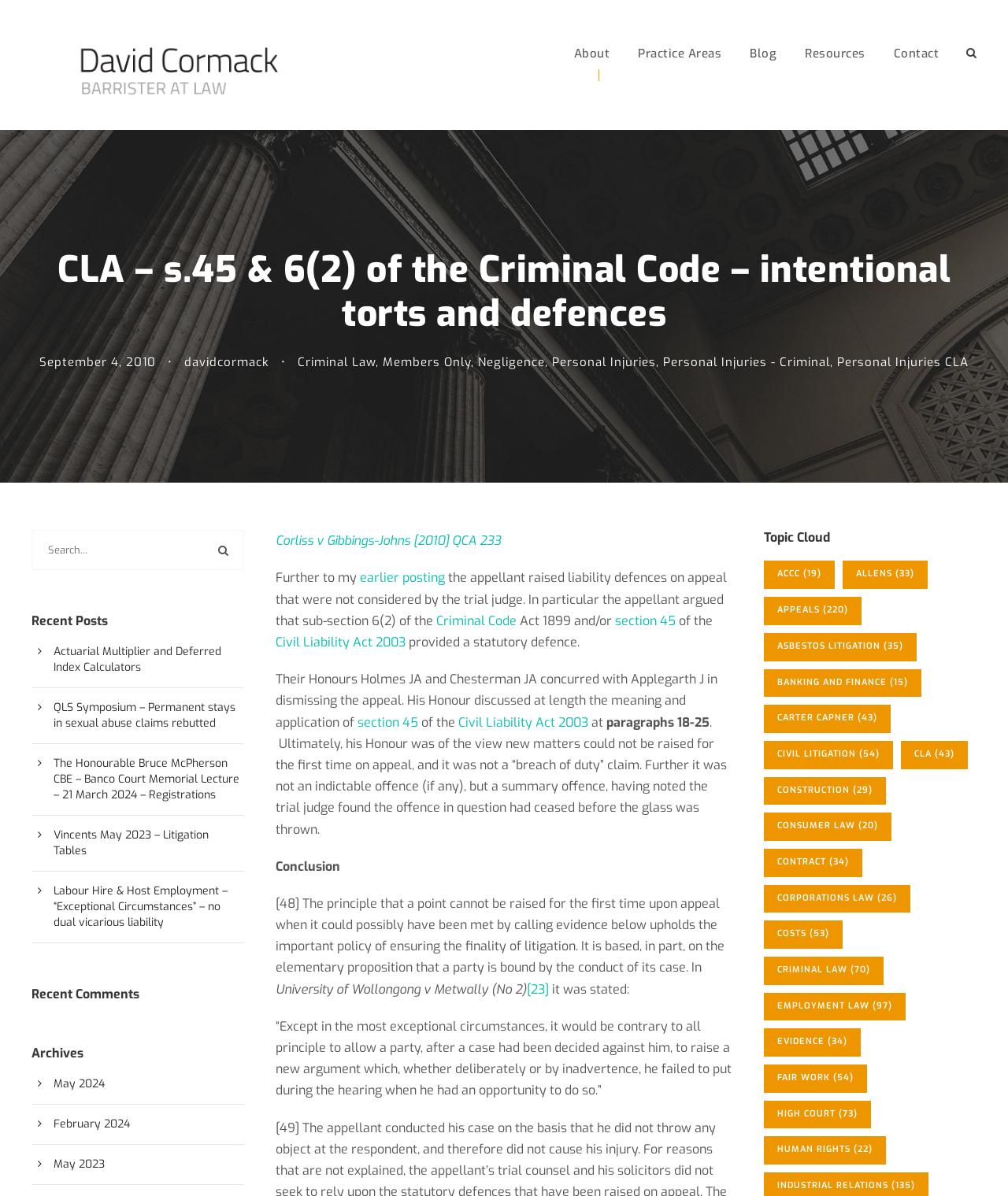Please find the bounding box coordinates of the section that needs to be clicked to achieve this instruction: "View the 'Popular Posts'".

None